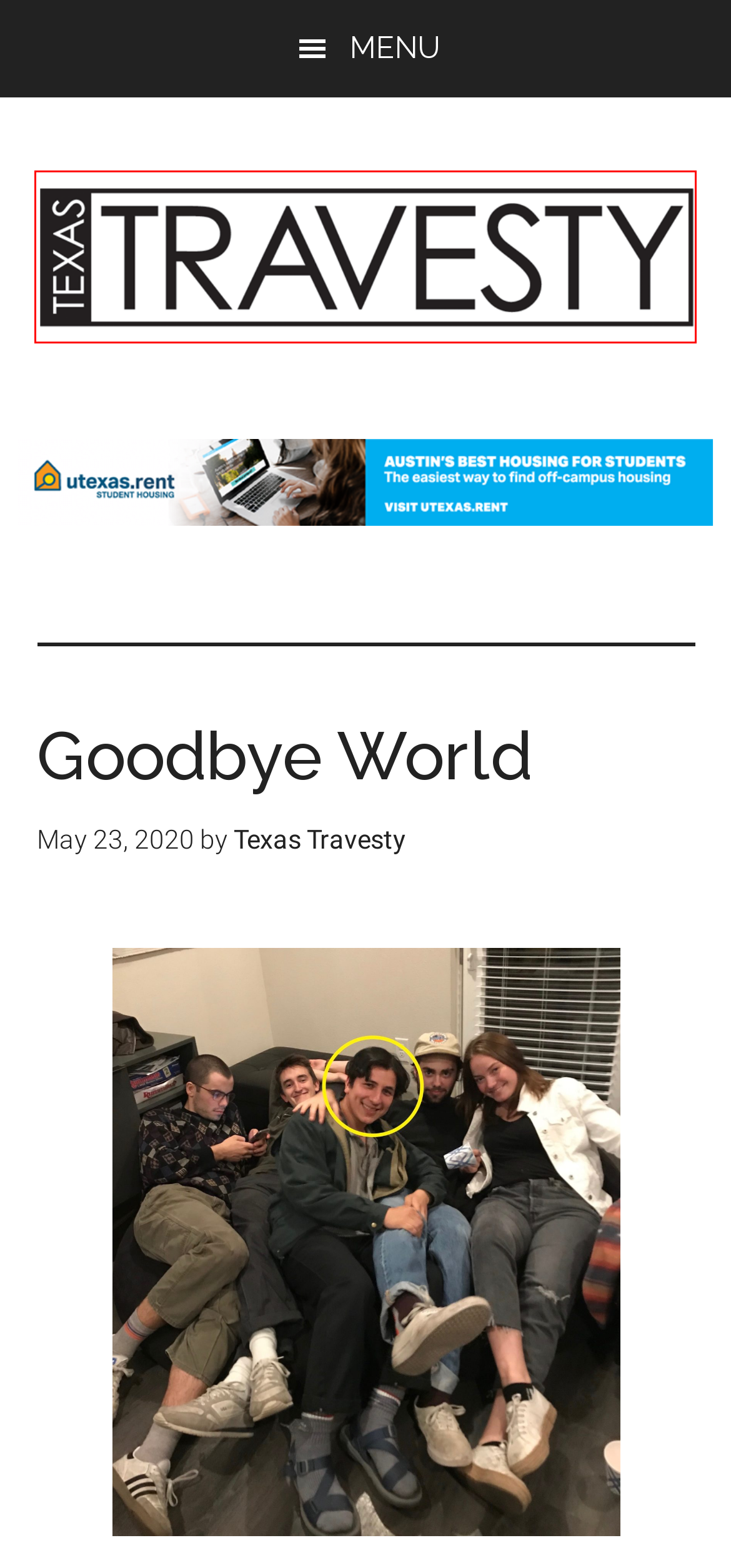Provided is a screenshot of a webpage with a red bounding box around an element. Select the most accurate webpage description for the page that appears after clicking the highlighted element. Here are the candidates:
A. Log In ‹ Texas Travesty — WordPress
B. The Texas Travesty — October 2023 - Texas Travesty
C. Goodbye 2020 Archives - Texas Travesty
D. Texas Travesty - Since 1997
E. Texas Travesty, Author at Texas Travesty
F. The Texas Travesty-April 2024 - Texas Travesty
G. The Texas Travesty — November 2023 - Texas Travesty
H. Blog Tool, Publishing Platform, and CMS – WordPress.org

D